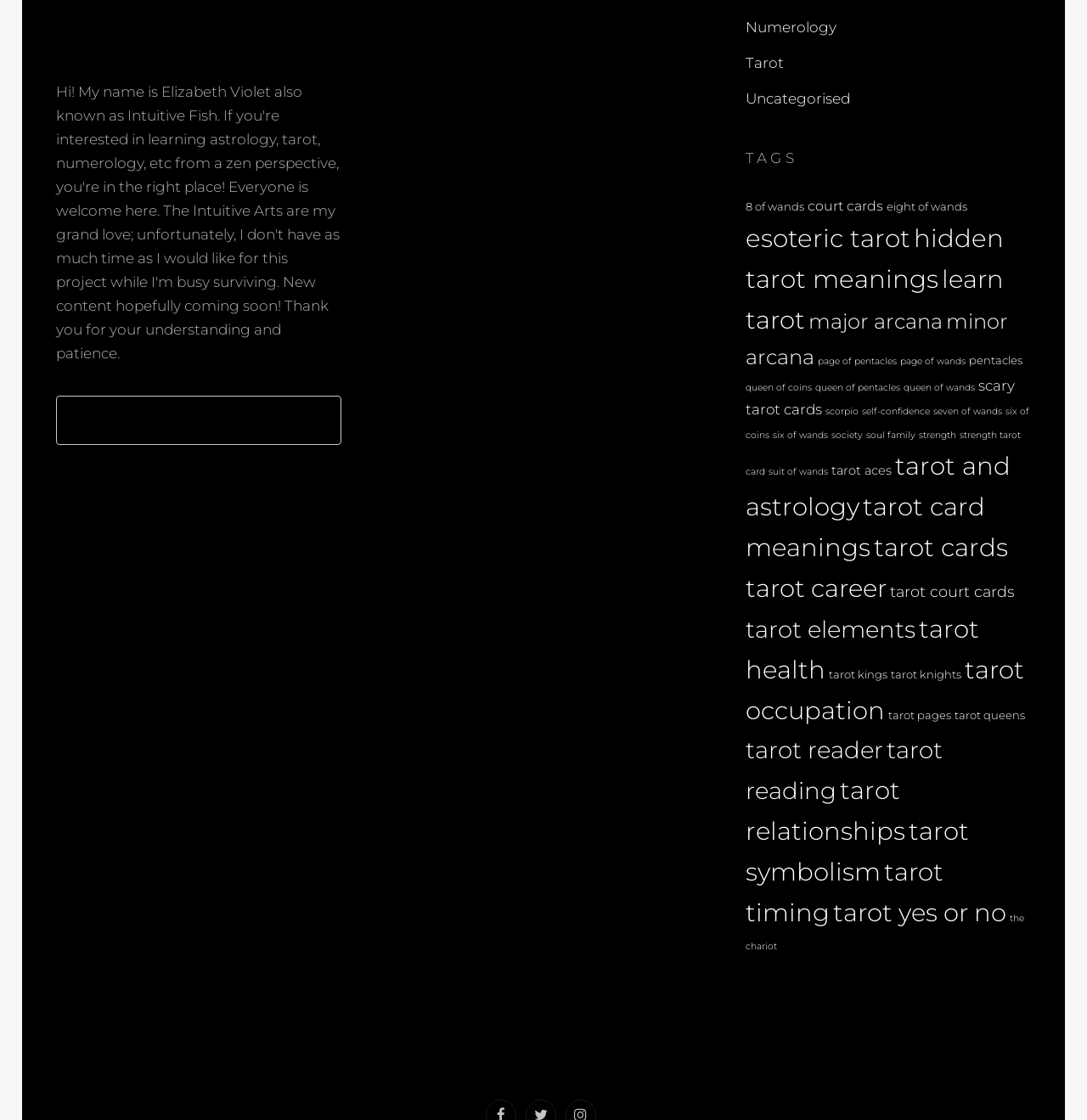Please provide a comprehensive response to the question based on the details in the image: How many items are in the category 'esoteric tarot'?

The link 'esoteric tarot' has a description '(54 items)' next to it, indicating that there are 54 items in this category.